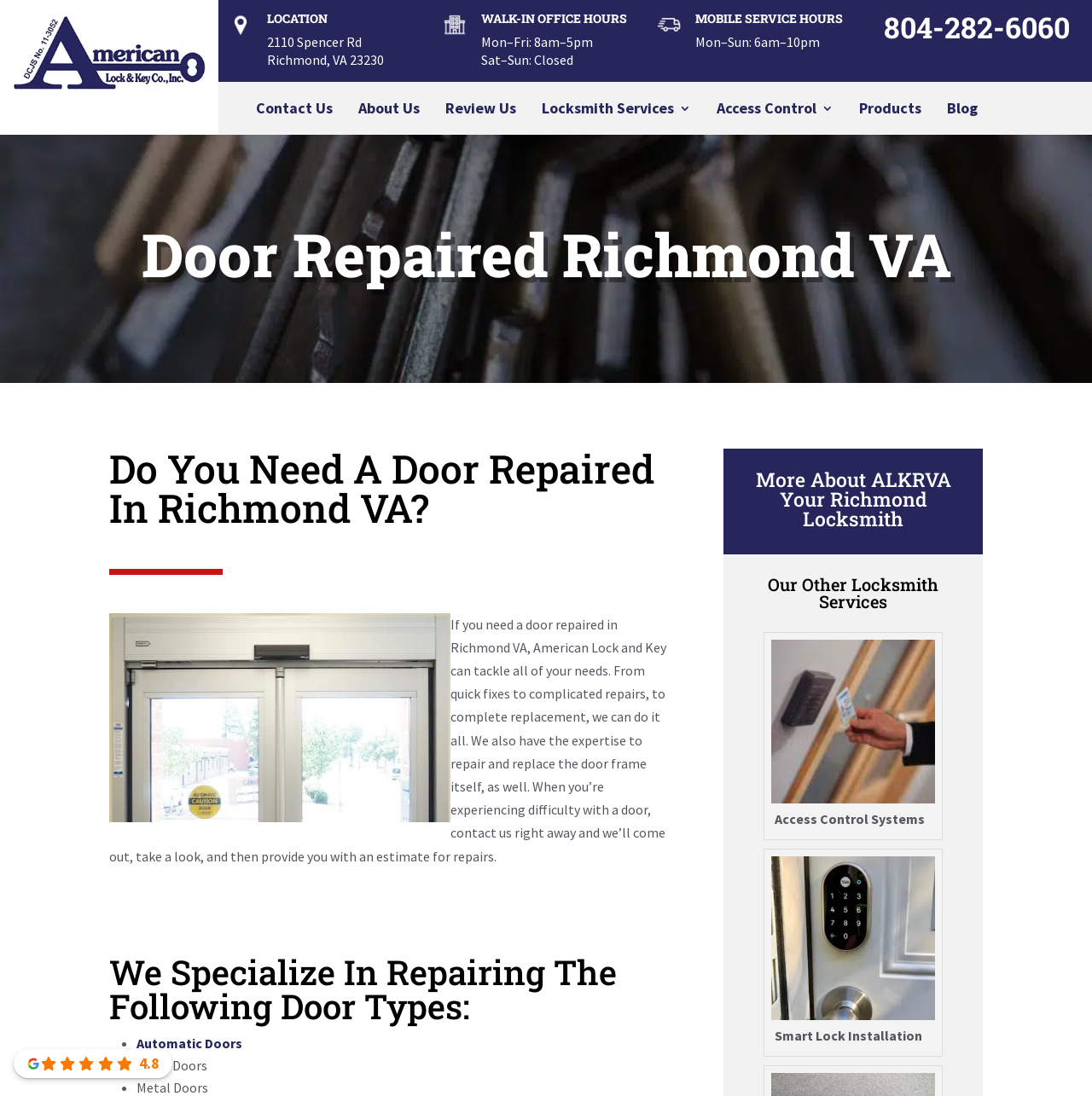Give a concise answer using one word or a phrase to the following question:
What is the address of American Lock and Key?

2110 Spencer Rd, Richmond, VA 23230